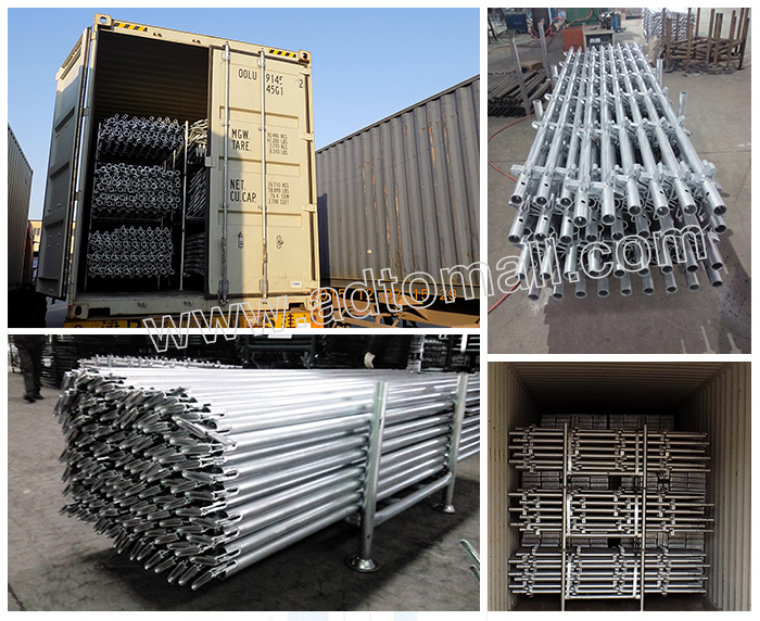What are the various applications of Kwikstage scaffolding?
Please give a detailed and elaborate explanation in response to the question.

The caption highlights the versatility of Kwikstage scaffolding in various applications, including new building construction, maintenance projects, and industrial uses such as edge protection and overhead covers, demonstrating its range of uses.